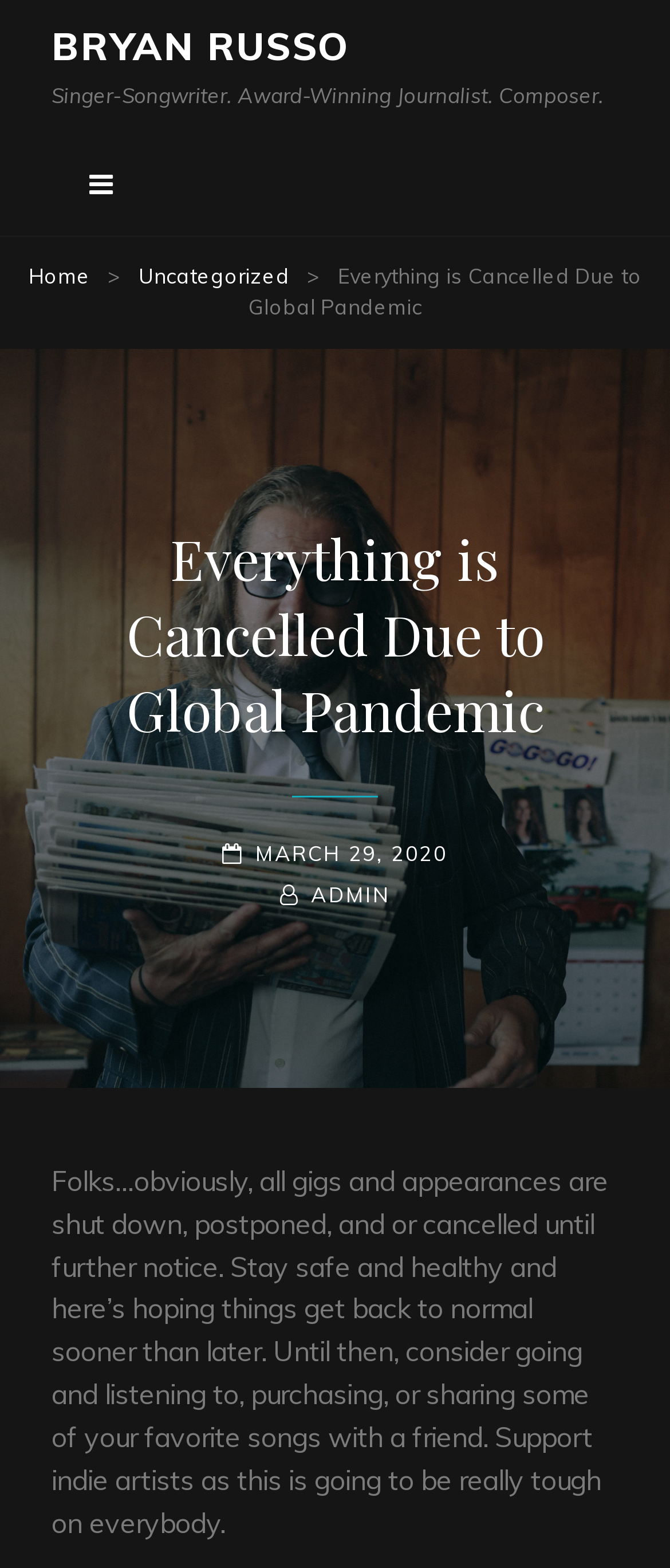Provide an in-depth caption for the elements present on the webpage.

The webpage is about Bryan Russo, a singer-songwriter and award-winning journalist. At the top left, there is a link to his name, "BRYAN RUSSO", followed by a brief description of himself as "Singer-Songwriter. Award-Winning Journalist. Composer." To the right of his name, there is a button with an icon. Below this section, there is a navigation menu with links to "Home", "Uncategorized", and a separator symbol ">". 

The main content of the webpage is an article titled "Everything is Cancelled Due to Global Pandemic", which is also the title of the webpage. The article is posted on March 29, 2020, and written by ADMIN. The article's content is a message from Bryan Russo, stating that all his gigs and appearances are cancelled until further notice due to the global pandemic. He encourages his fans to stay safe, support indie artists, and consider listening to, purchasing, or sharing their favorite songs with friends.